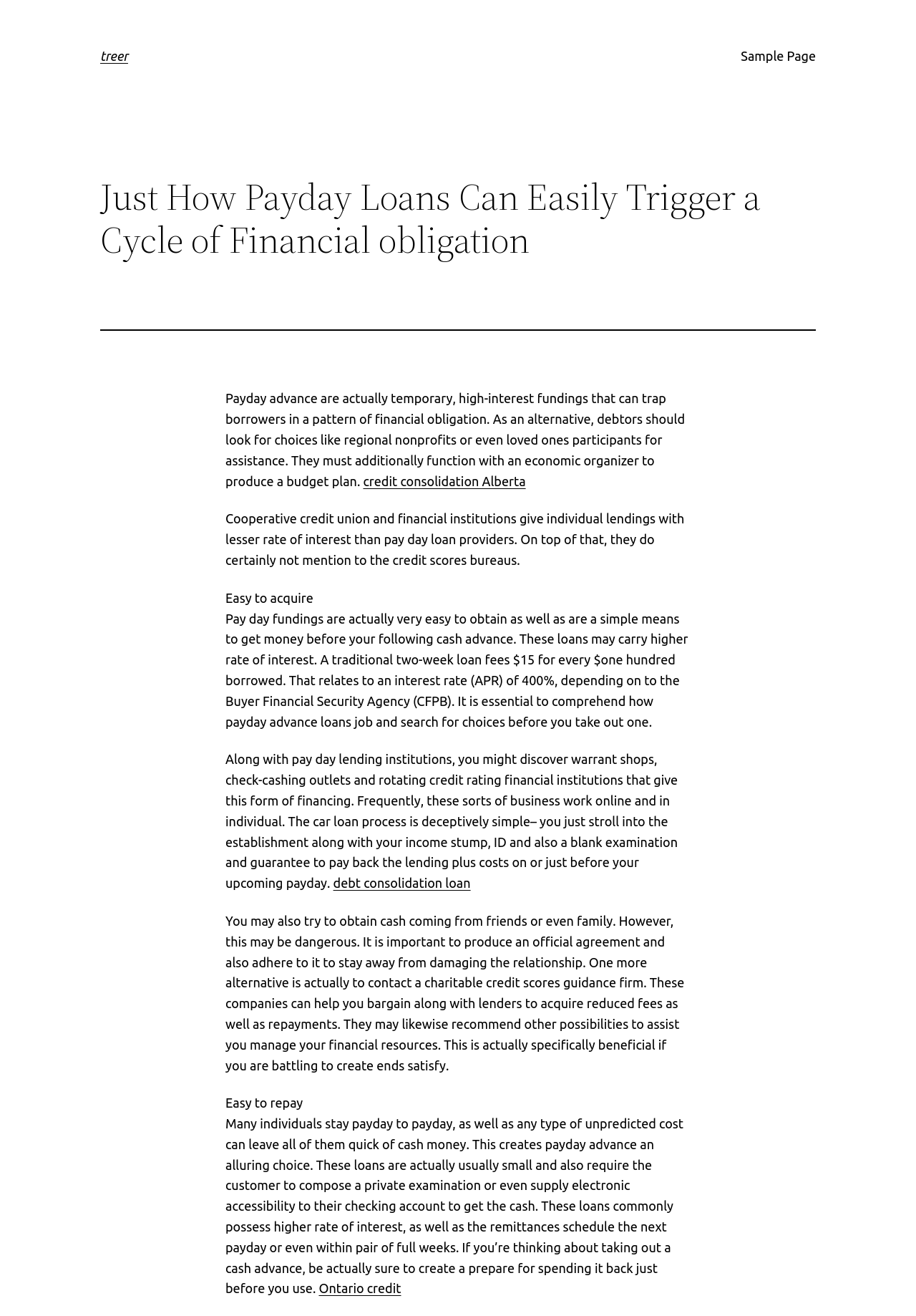Respond with a single word or phrase:
What is the risk of borrowing from friends or family?

Damaging relationships